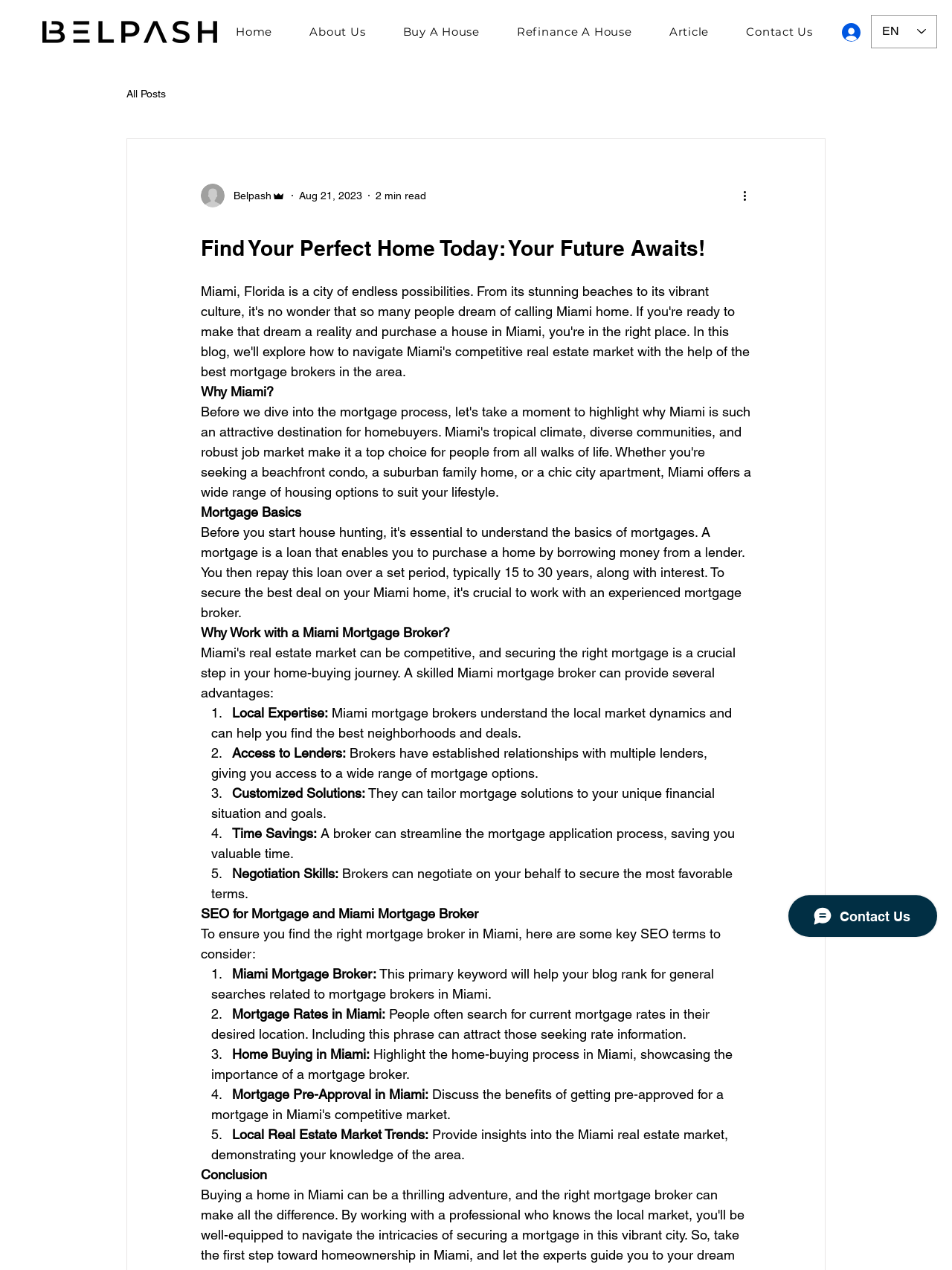Please find the bounding box coordinates of the element that must be clicked to perform the given instruction: "Read the latest blog post". The coordinates should be four float numbers from 0 to 1, i.e., [left, top, right, bottom].

[0.133, 0.05, 0.855, 0.097]